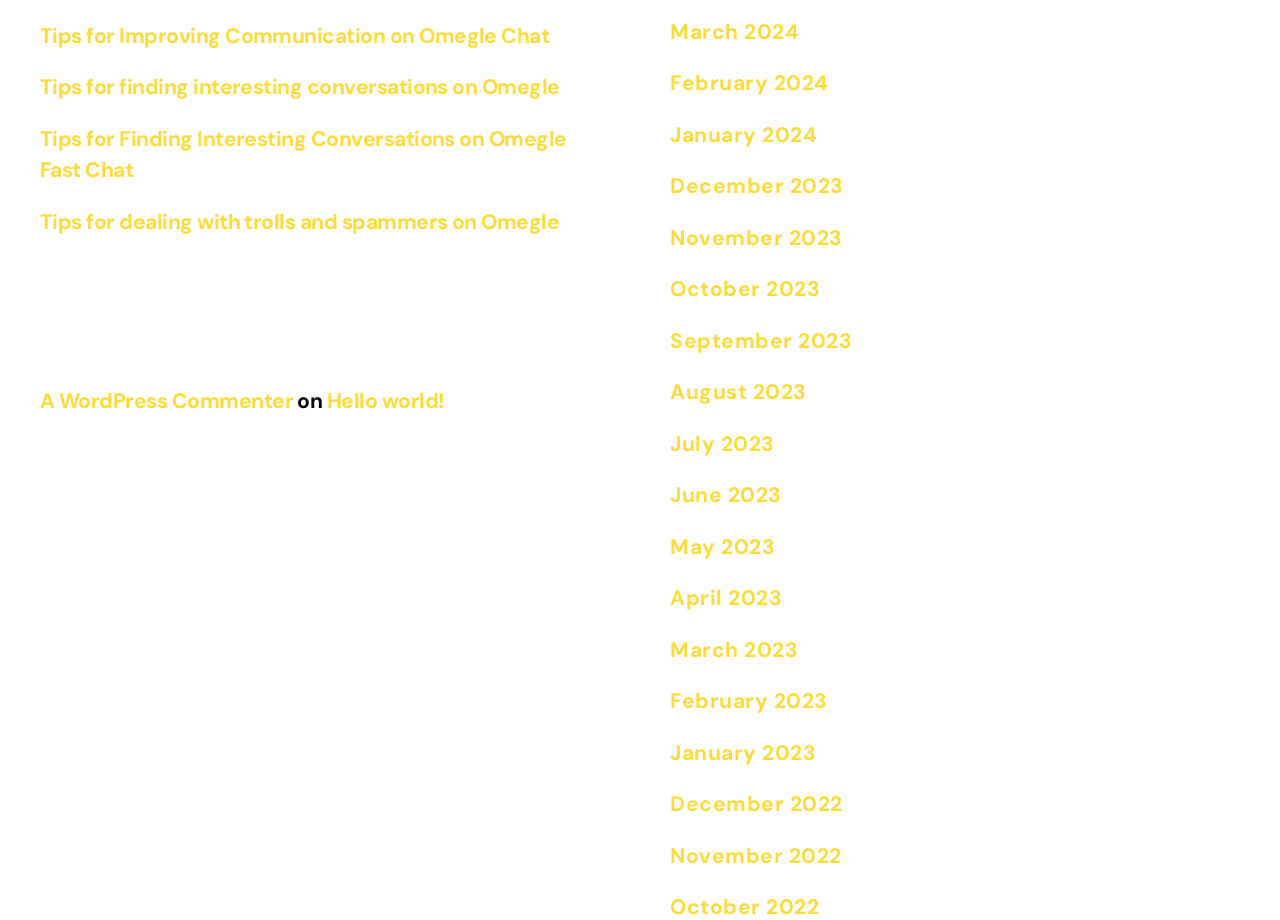Locate the bounding box coordinates of the clickable element to fulfill the following instruction: "Read tips for improving communication on Omegle chat". Provide the coordinates as four float numbers between 0 and 1 in the format [left, top, right, bottom].

[0.031, 0.024, 0.429, 0.054]